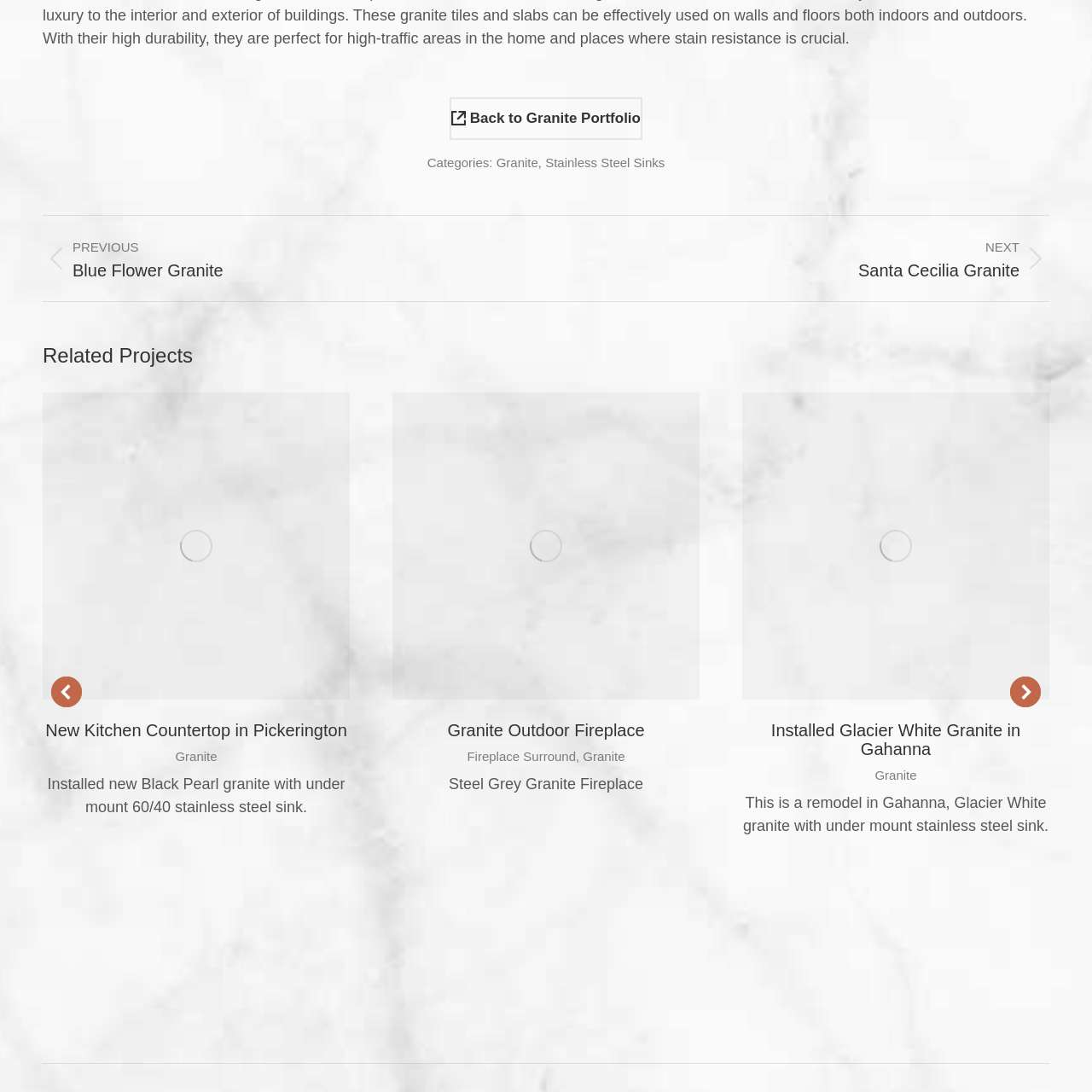Describe thoroughly what is shown in the red-bordered area of the image.

The image depicts a beautifully designed kitchen featuring new kitchen countertops made from Black Pearl granite, which is known for its rich, dark tones and subtle shimmering effects. Complementing the granite countertops is a stylish under-mount 60/40 stainless steel sink, which offers both functionality and elegance. This installation showcases a modern aesthetic, enhancing the overall design and functionality of the kitchen space. The caption highlights the transformation achieved through the addition of these premium materials, emphasizing both quality and style in kitchen renovation.